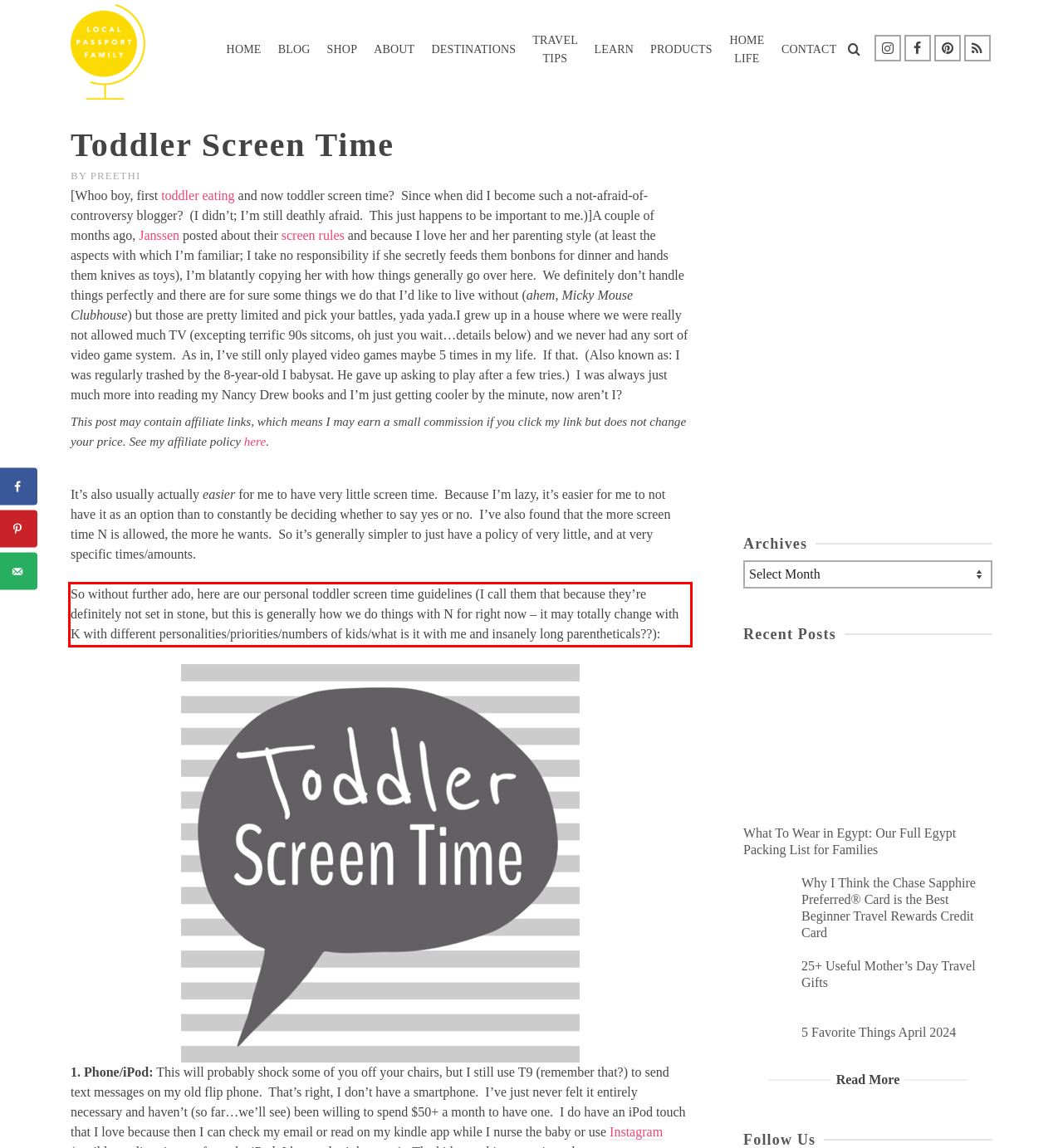Given a webpage screenshot, identify the text inside the red bounding box using OCR and extract it.

So without further ado, here are our personal toddler screen time guidelines (I call them that because they’re definitely not set in stone, but this is generally how we do things with N for right now – it may totally change with K with different personalities/priorities/numbers of kids/what is it with me and insanely long parentheticals??):